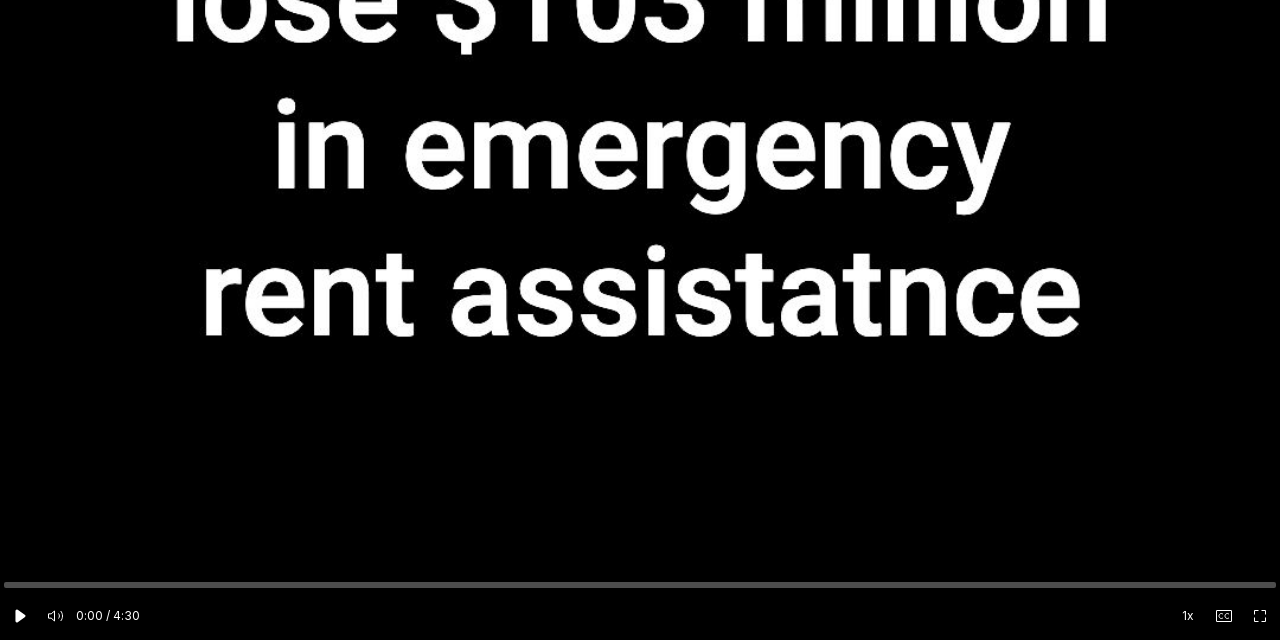Based on the element description: "aria-label="Full screen (f)"", identify the UI element and provide its bounding box coordinates. Use four float numbers between 0 and 1, [left, top, right, bottom].

[0.972, 0.938, 0.997, 0.988]